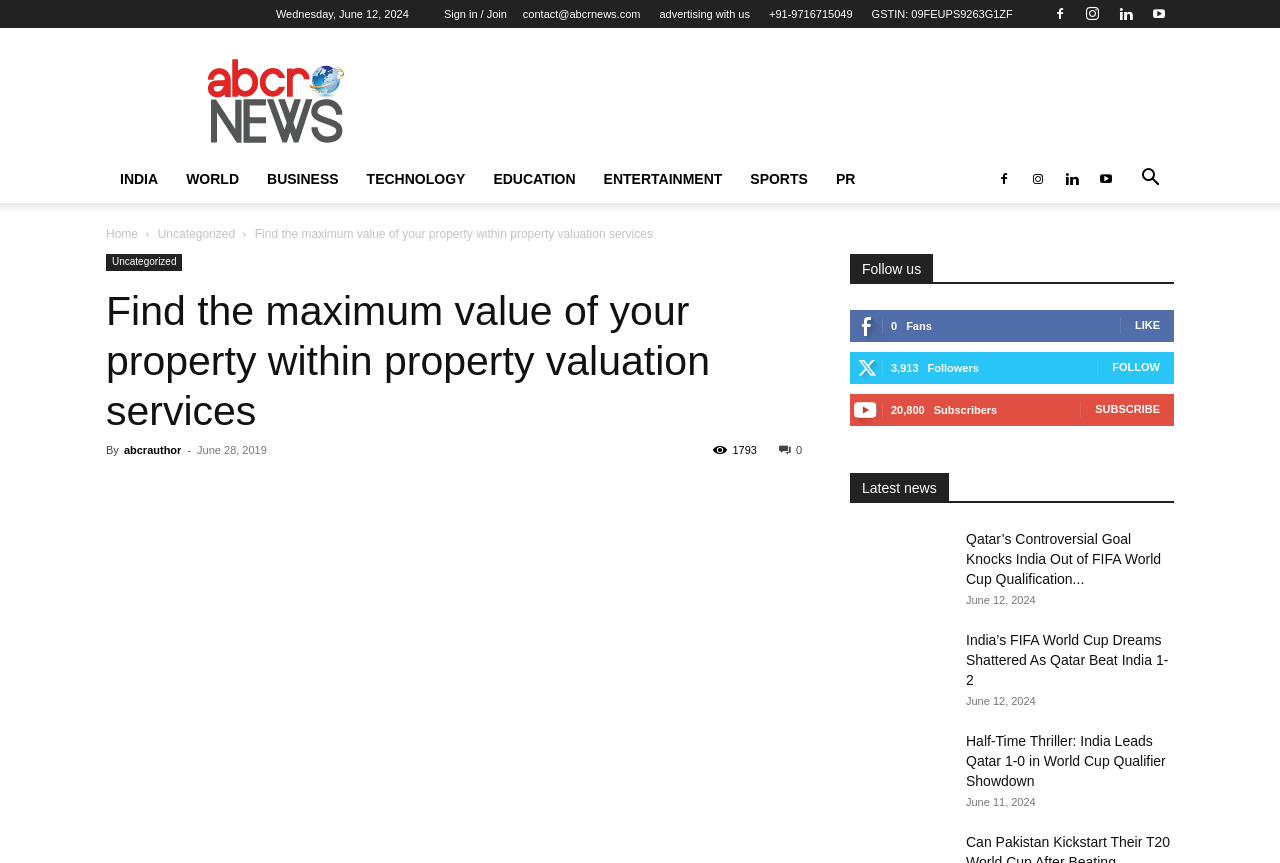Locate the UI element that matches the description Instagram in the webpage screenshot. Return the bounding box coordinates in the format (top-left x, top-left y, bottom-right x, bottom-right y), with values ranging from 0 to 1.

[0.799, 0.18, 0.823, 0.235]